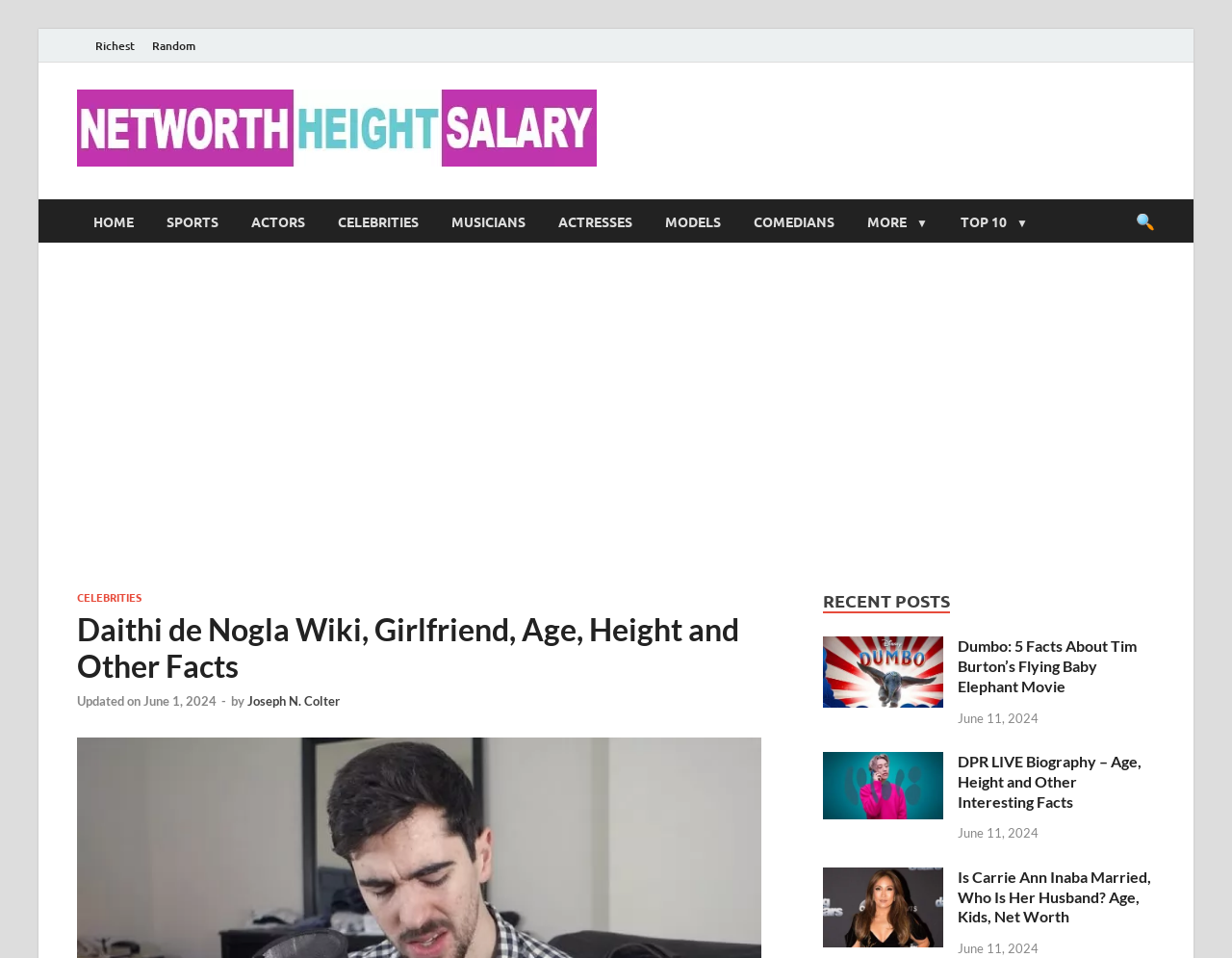Please give a succinct answer using a single word or phrase:
What is the category of the webpage?

Celebrities